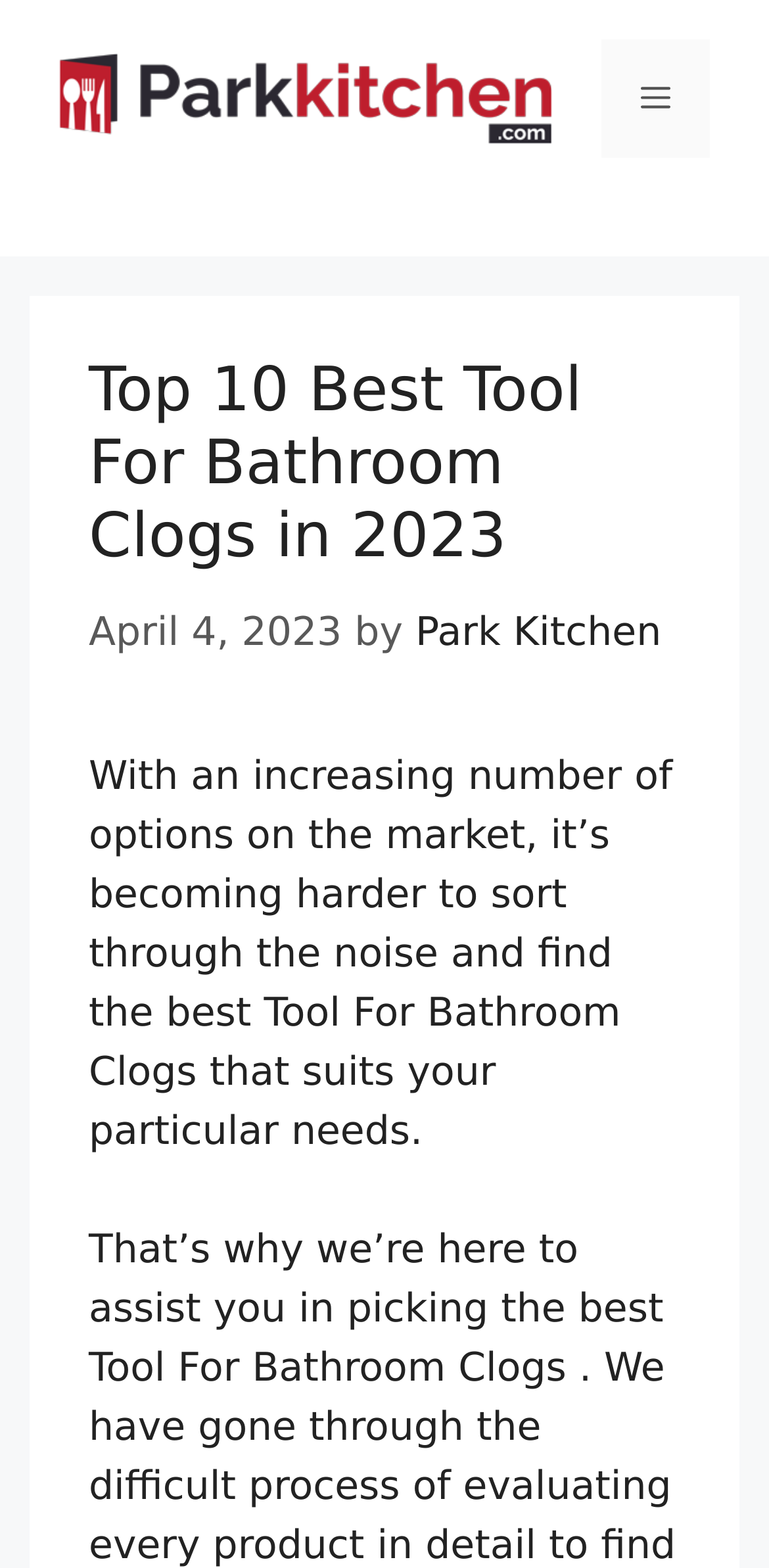Extract the bounding box coordinates for the UI element described by the text: "Park Kitchen". The coordinates should be in the form of [left, top, right, bottom] with values between 0 and 1.

[0.54, 0.387, 0.86, 0.417]